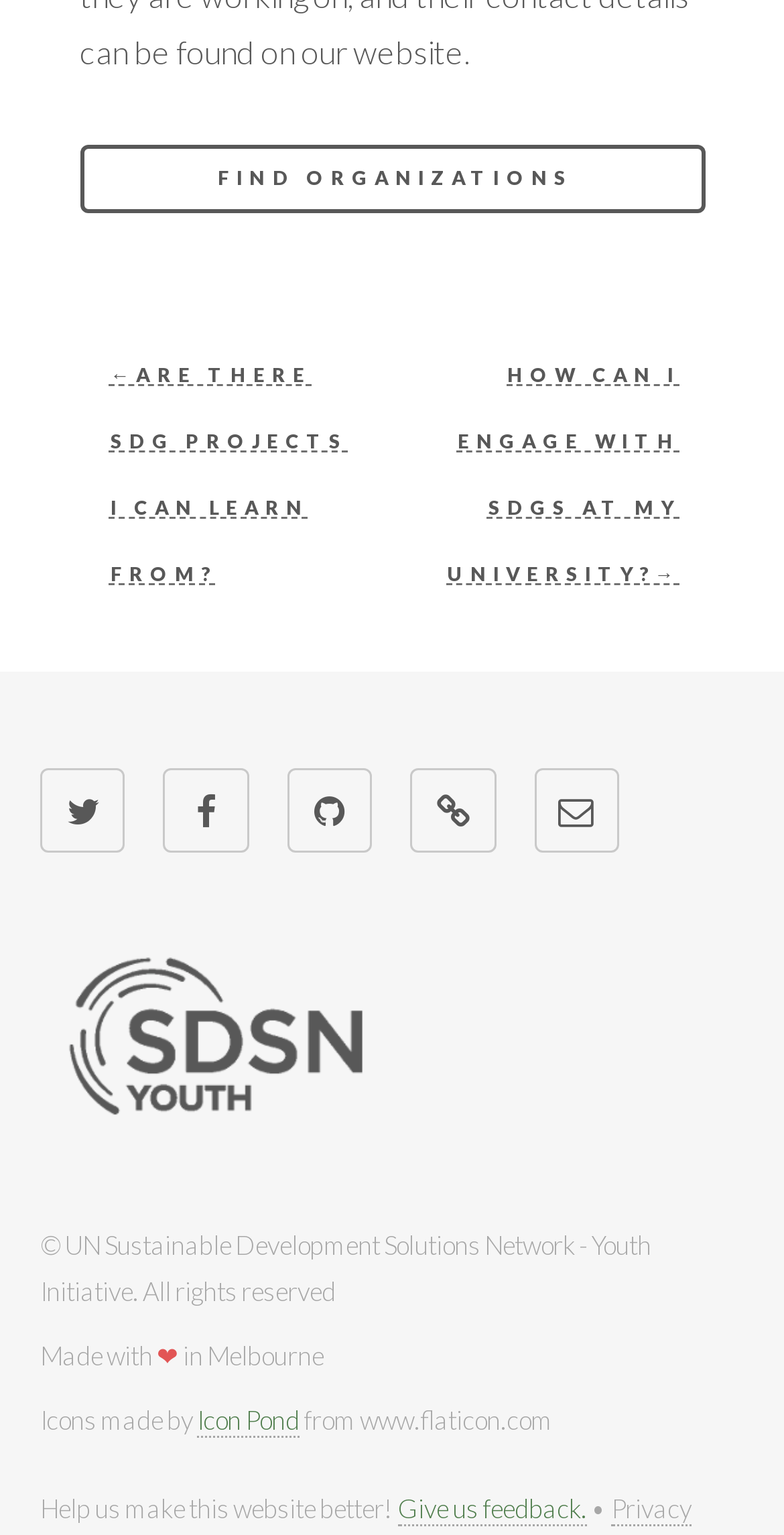Using the image as a reference, answer the following question in as much detail as possible:
How many social media icons are present on the webpage?

I counted the number of social media icons by looking at the links with Unicode characters, which are commonly used to represent social media platforms. There are five such links, namely '', '', '', '', and ''.